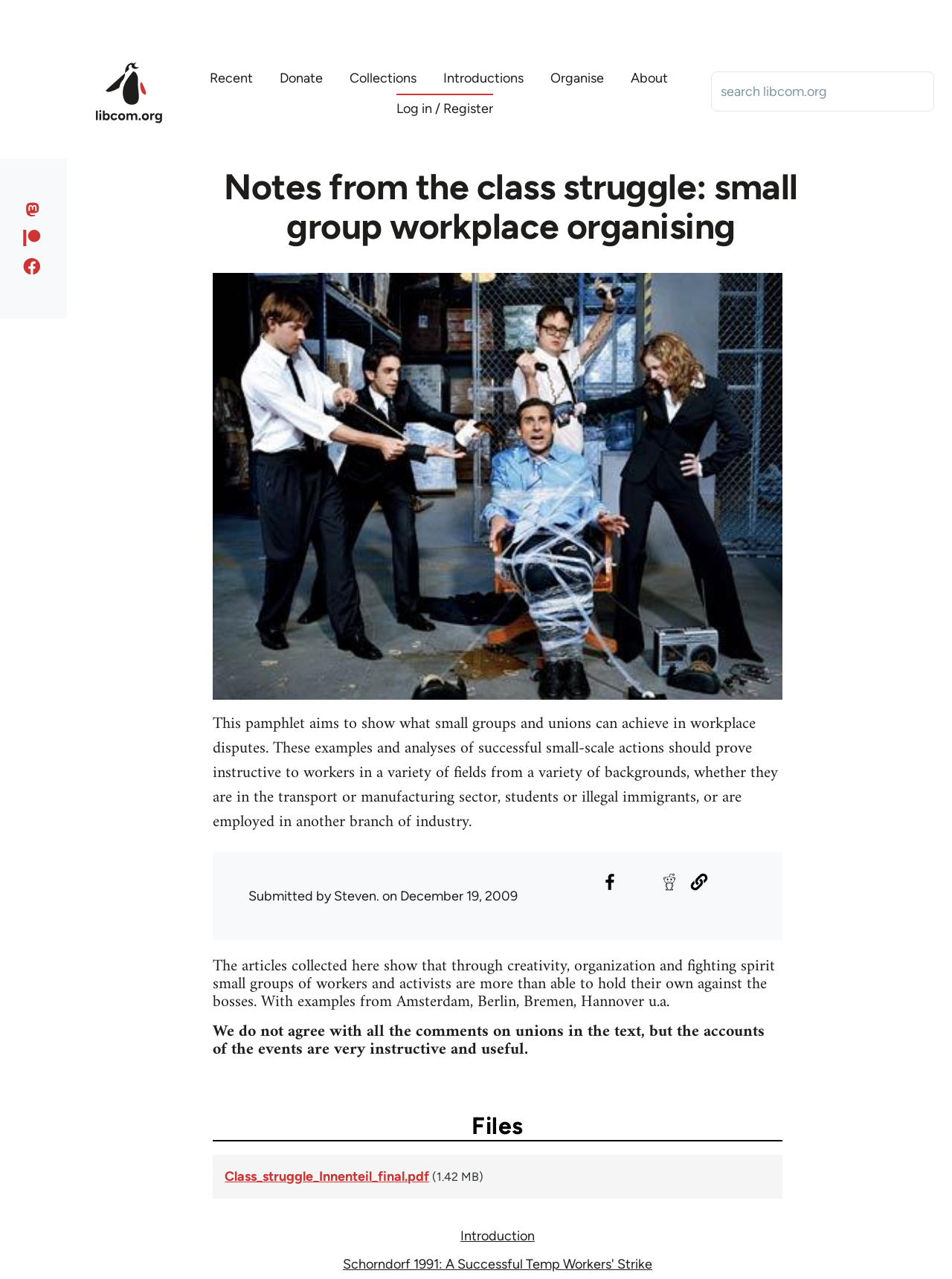Kindly respond to the following question with a single word or a brief phrase: 
What is the main navigation section?

Recent, Donate, Collections, Introductions, Organise, About